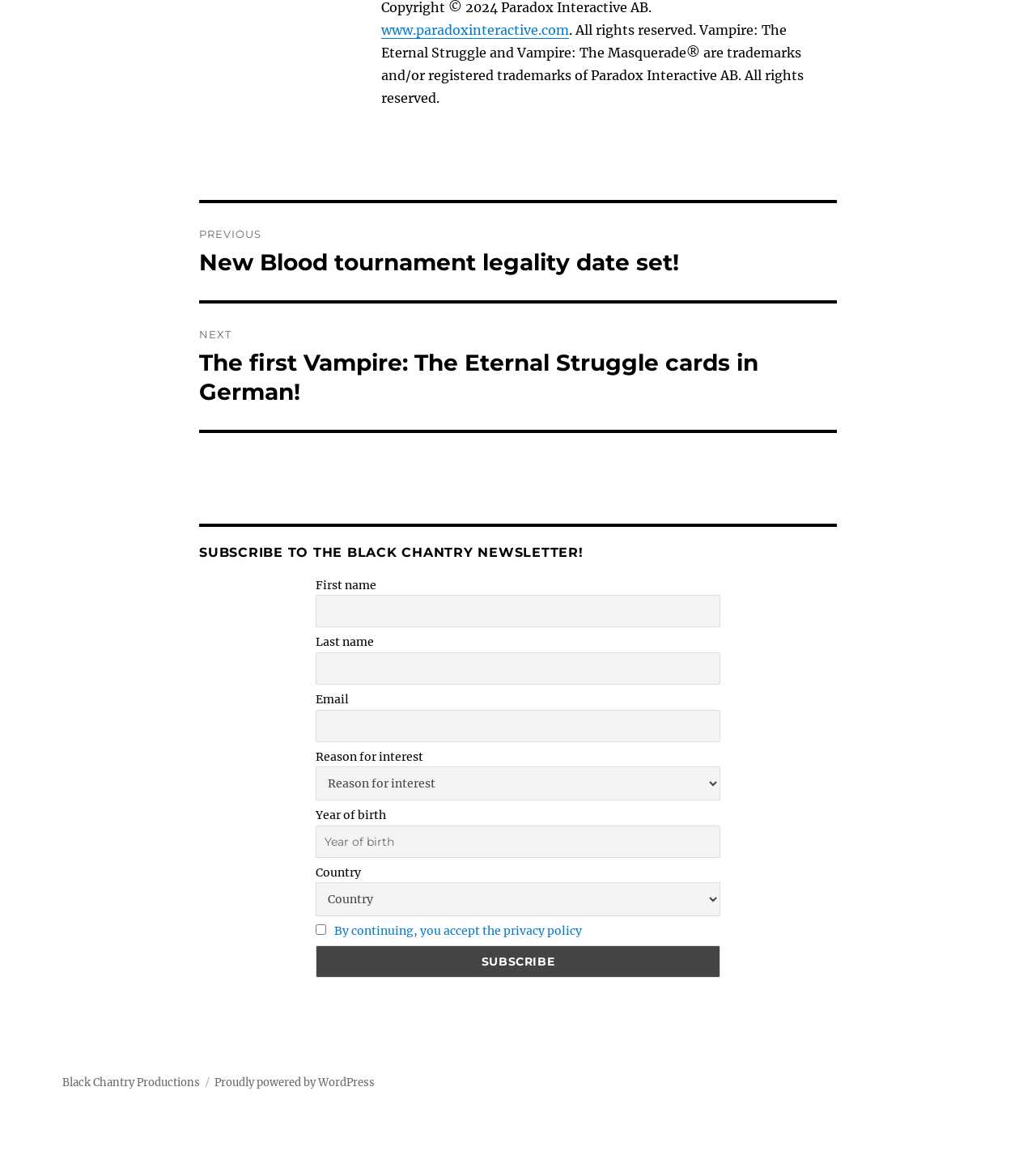Using the webpage screenshot, find the UI element described by parent_node: Subscribe placeholder="Email ID". Provide the bounding box coordinates in the format (top-left x, top-left y, bottom-right x, bottom-right y), ensuring all values are floating point numbers between 0 and 1.

None